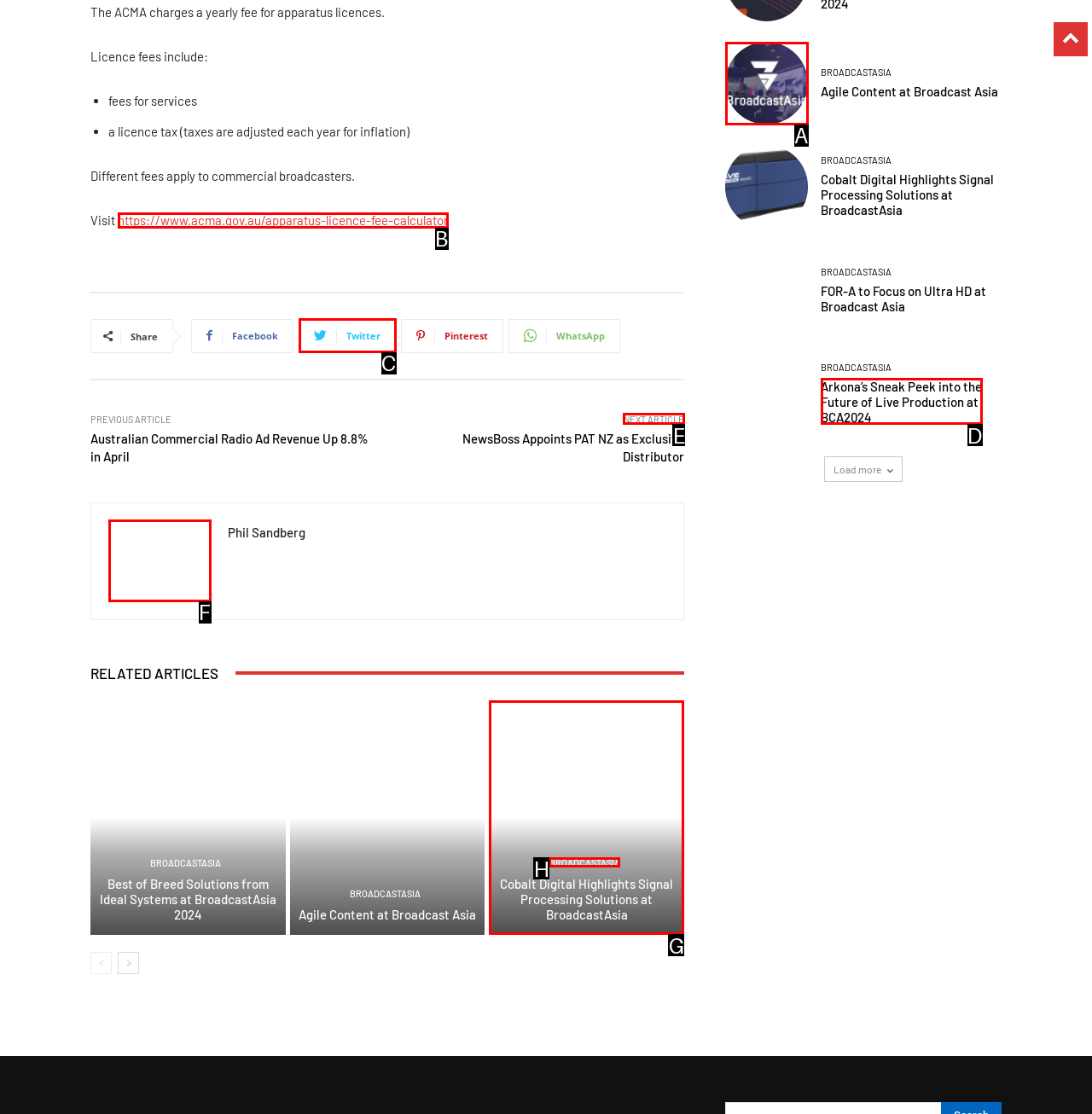Select the right option to accomplish this task: View the next article. Reply with the letter corresponding to the correct UI element.

E